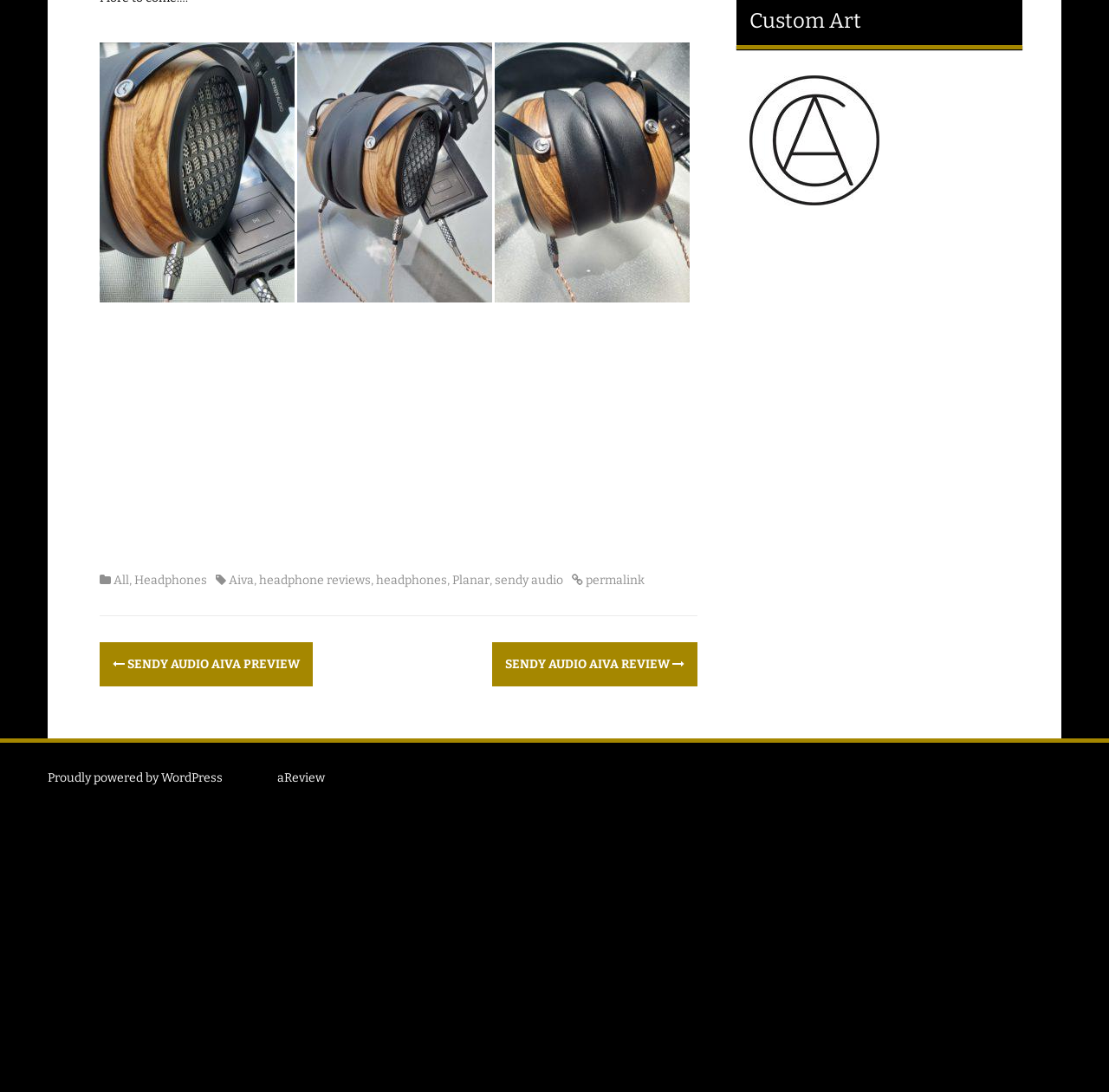Pinpoint the bounding box coordinates for the area that should be clicked to perform the following instruction: "Check 'Proudly powered by WordPress' link".

[0.043, 0.706, 0.201, 0.719]